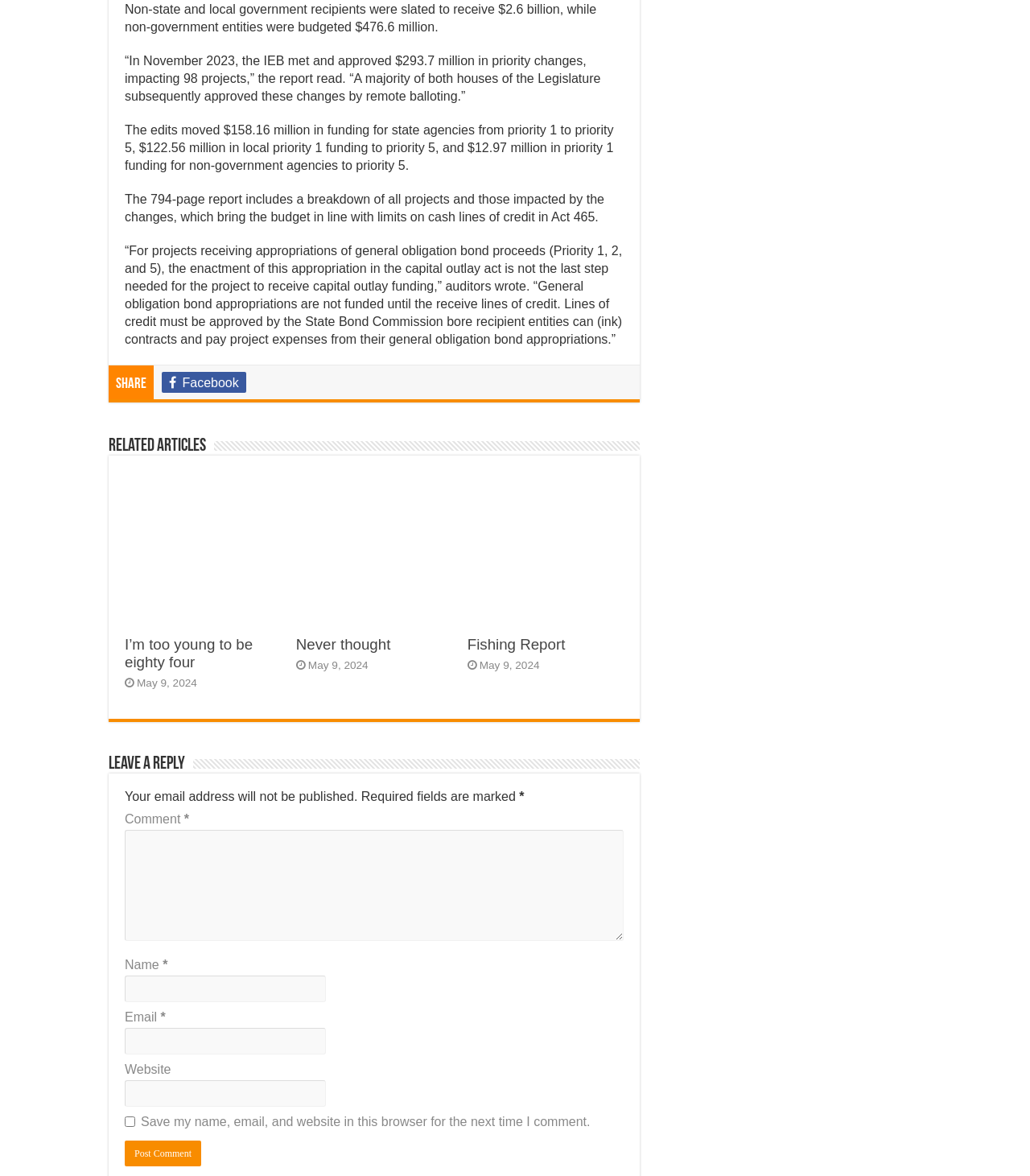What is the amount of funding moved from priority 1 to priority 5 for state agencies?
Provide a one-word or short-phrase answer based on the image.

$158.16 million